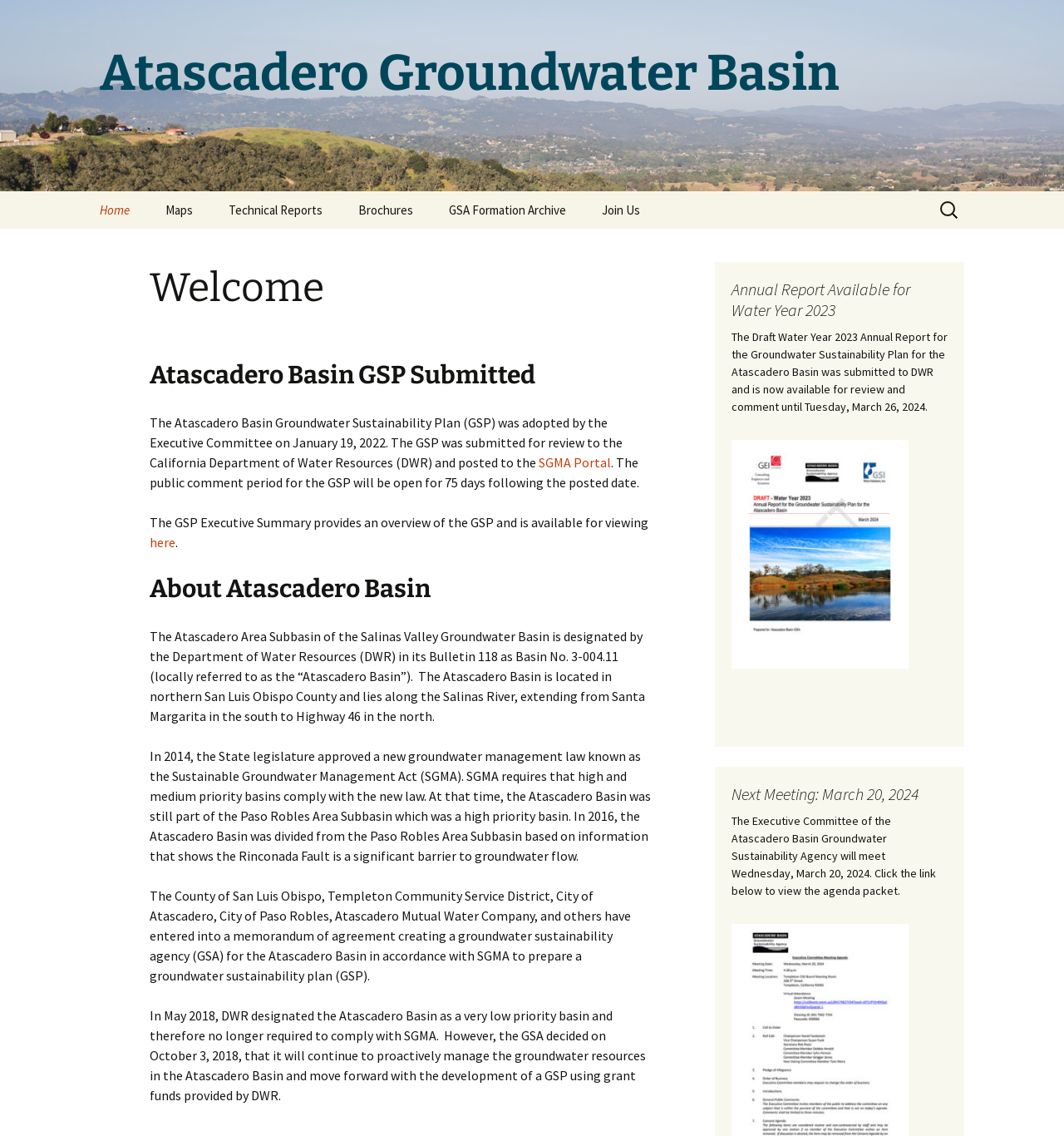Summarize the webpage with intricate details.

The webpage is about the Atascadero Groundwater Basin, with a focus on the Groundwater Sustainability Plan (GSP). At the top, there is a heading with the title "Welcome - Atascadero Groundwater Basin" and a link to skip to the content. Below this, there are several links to navigate to different sections of the website, including "Home", "Maps", "Technical Reports", "Brochures", and "GSA Formation Archive".

On the left side of the page, there is a search bar with a label "Search for:" and a search box. Above the search bar, there is a heading "Welcome" and a subheading "Atascadero Basin GSP Submitted". Below this, there is a paragraph of text explaining that the GSP was adopted by the Executive Committee on January 19, 2022, and submitted for review to the California Department of Water Resources.

Further down the page, there are several sections of text and links related to the GSP, including an executive summary, information about the Atascadero Basin, and the history of the GSA. There are also links to view the GSP and related documents.

On the right side of the page, there are two sections with headings "Annual Report Available for Water Year 2023" and "Next Meeting: March 20, 2024". The first section includes a link to view the draft annual report, and the second section includes a link to view the agenda packet for the next meeting of the Executive Committee.

There is one image on the page, which is the cover of the Atascadero Annual Report Water Year 2023, located below the section about the annual report.